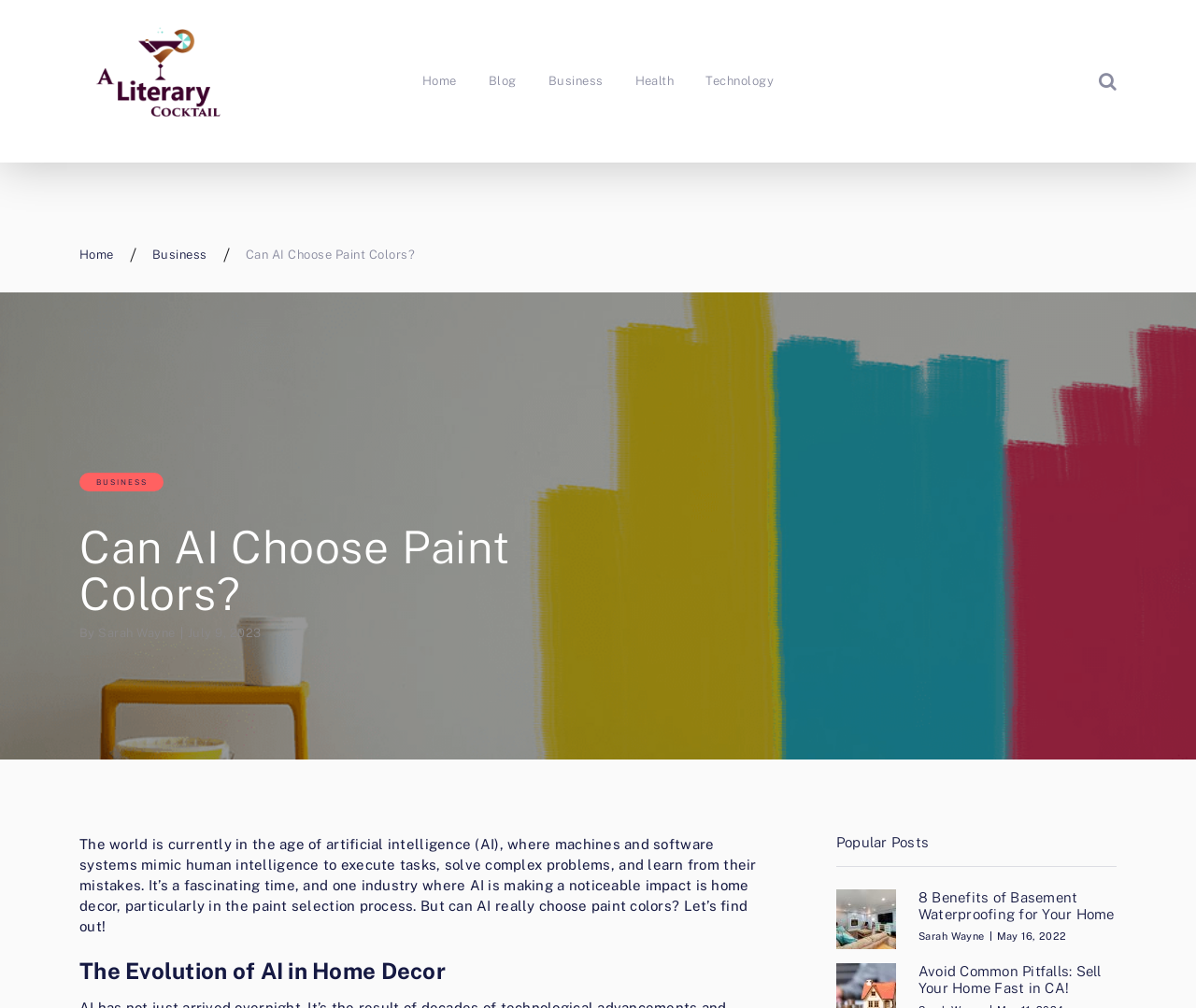Answer the question below in one word or phrase:
What is the title of the popular post with the image of basement waterproofing?

8 Benefits of Basement Waterproofing for Your Home